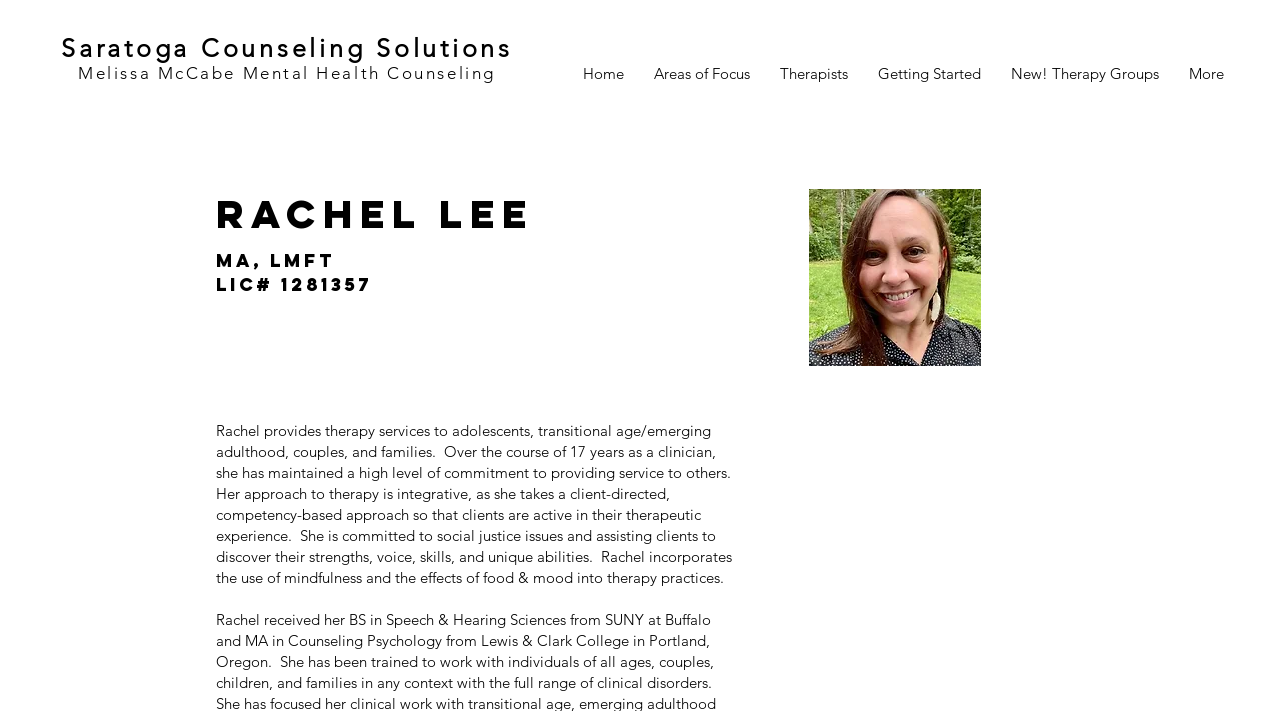What is the focus of Rachel's therapy services?
Using the image, respond with a single word or phrase.

Adolescents, couples, and families